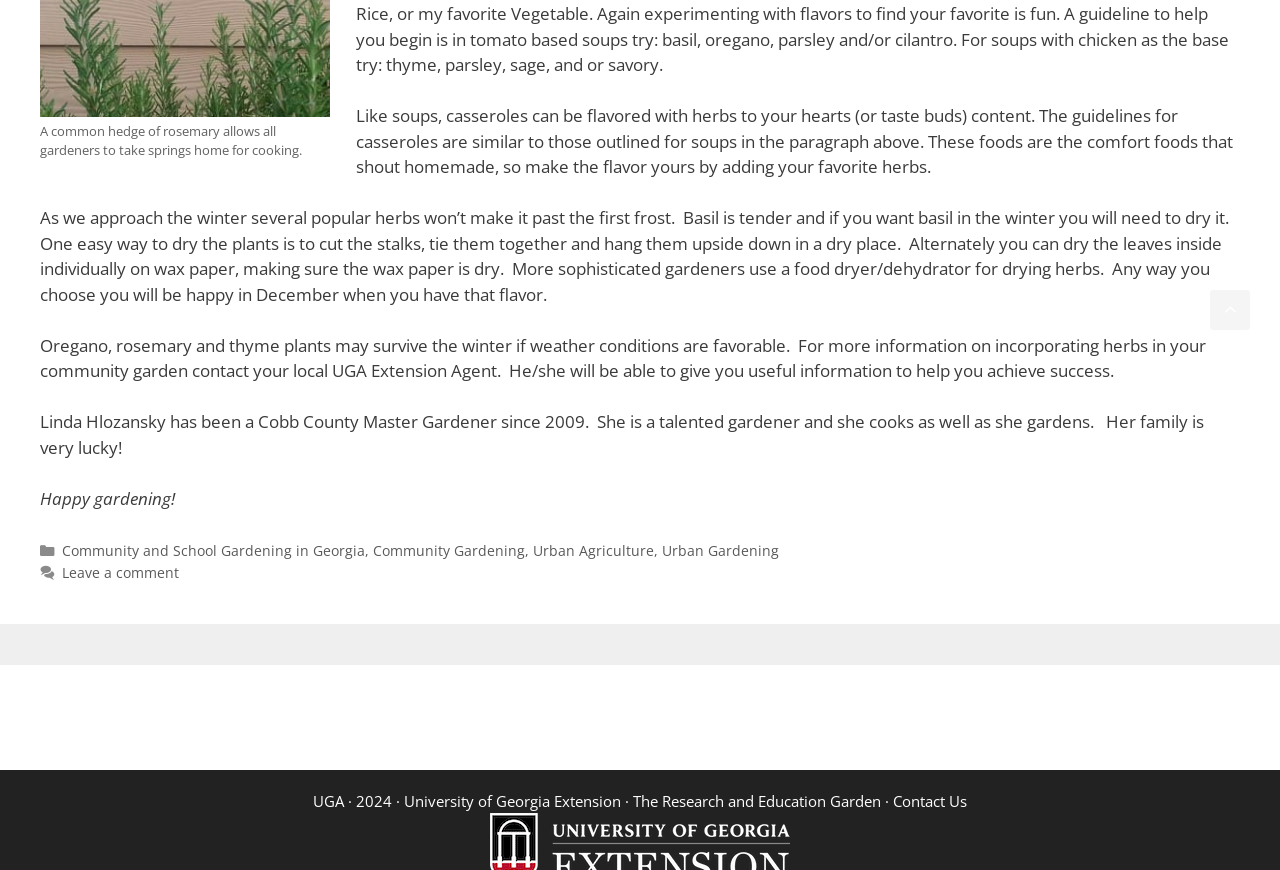Please identify the bounding box coordinates of the clickable region that I should interact with to perform the following instruction: "Click the link to Urban Gardening". The coordinates should be expressed as four float numbers between 0 and 1, i.e., [left, top, right, bottom].

[0.517, 0.622, 0.608, 0.644]